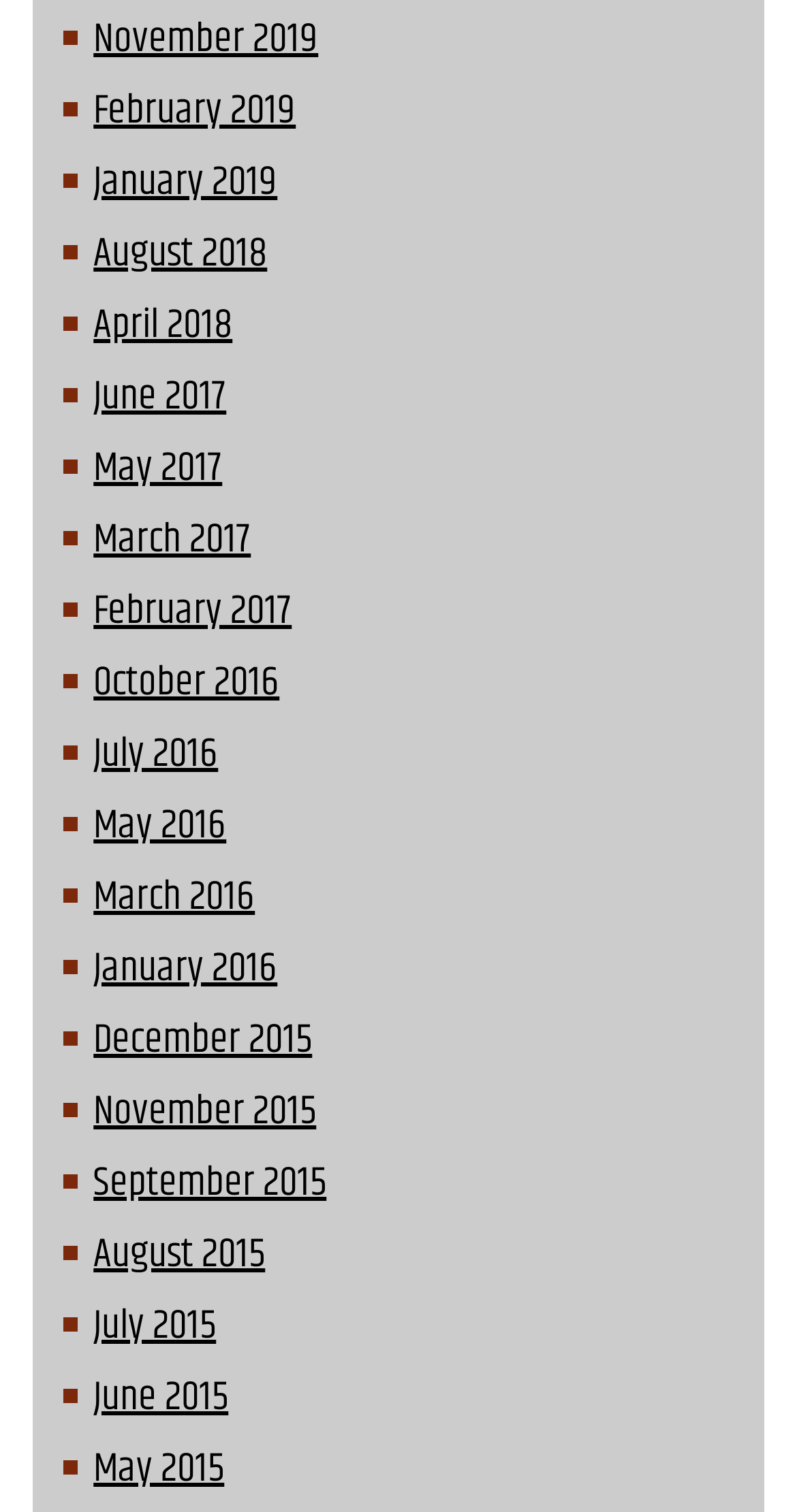What is the earliest month available on this webpage? Observe the screenshot and provide a one-word or short phrase answer.

May 2015